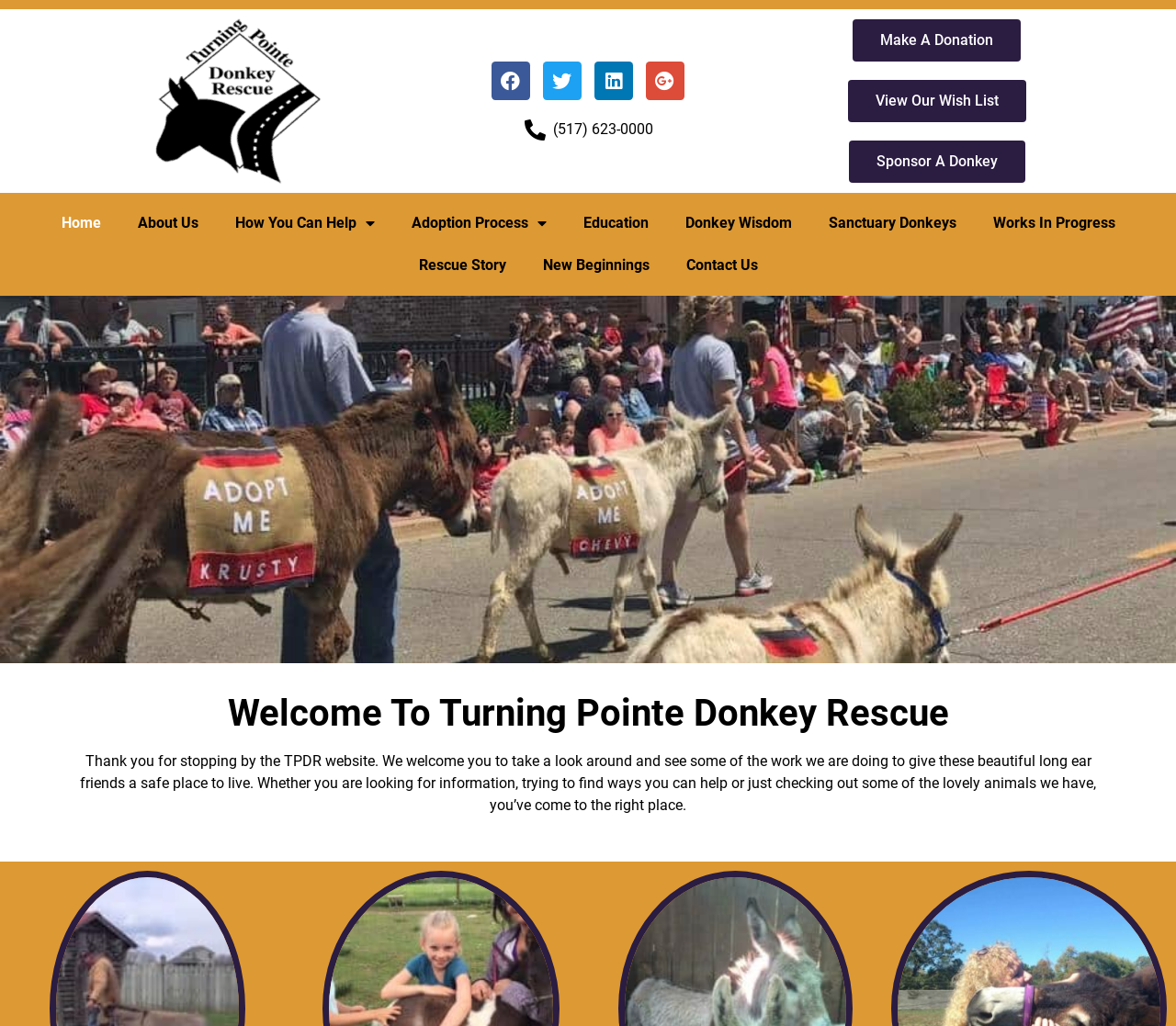Determine the bounding box coordinates for the area that needs to be clicked to fulfill this task: "Click the Facebook link". The coordinates must be given as four float numbers between 0 and 1, i.e., [left, top, right, bottom].

[0.418, 0.06, 0.451, 0.098]